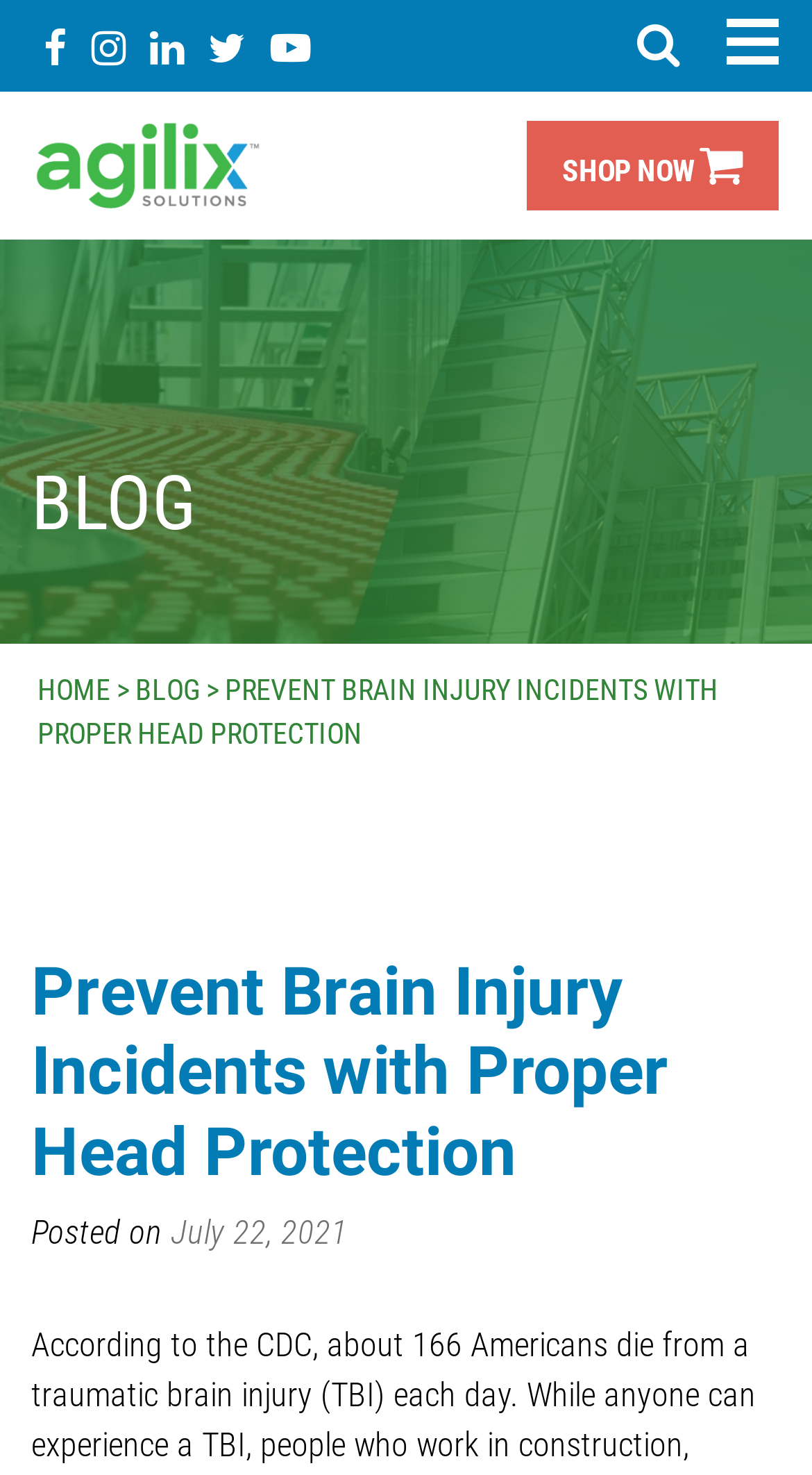Determine the bounding box coordinates of the area to click in order to meet this instruction: "Go to the SHOP NOW page".

[0.649, 0.081, 0.959, 0.143]